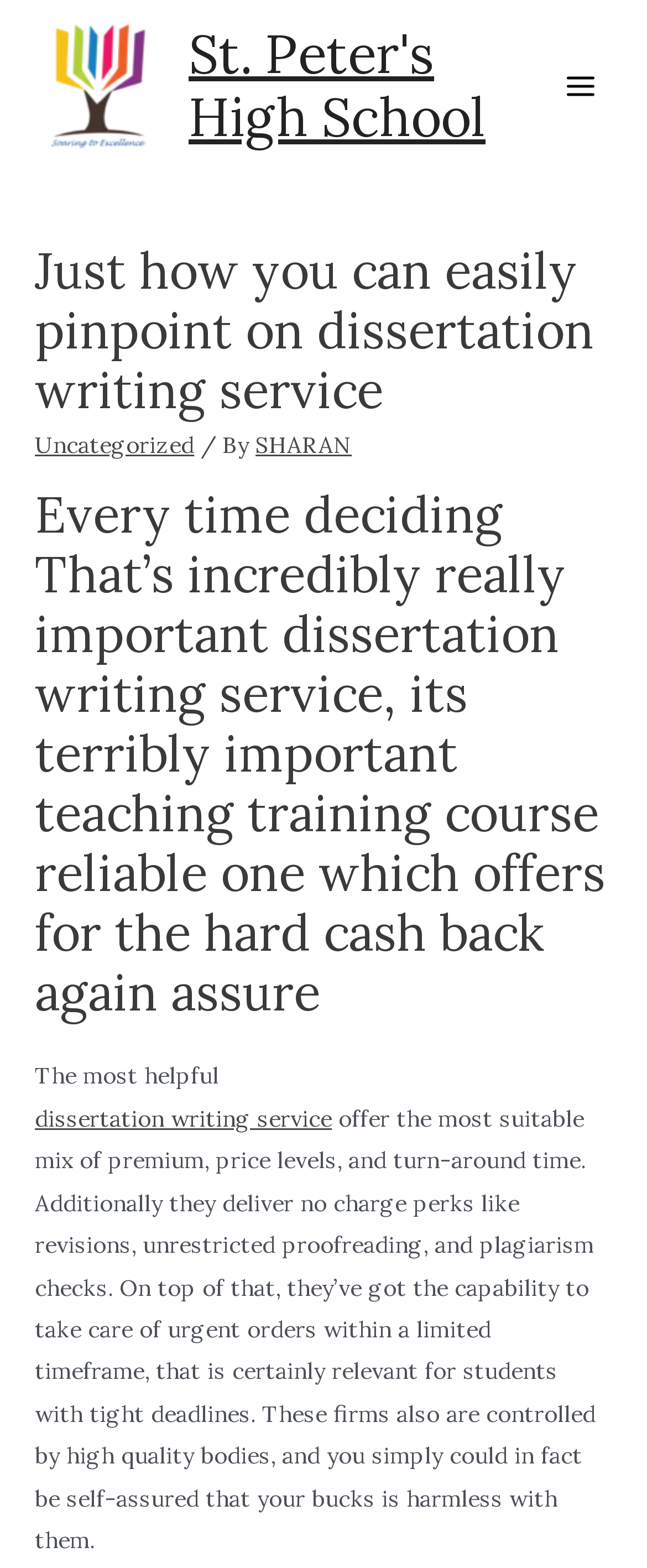Explain the features and main sections of the webpage comprehensively.

The webpage appears to be a blog or article page from St. Peter's High School, focusing on dissertation writing services. At the top left, there is a link and an image, both labeled "St. Peter's High School", which likely serve as a logo or branding element. 

To the right of the logo, there is another link with the same label, "St. Peter's High School". Below these elements, a button labeled "Main Menu" is positioned at the top right corner of the page.

The main content of the page is divided into sections. The first section has a heading that reads "Just how you can easily pinpoint on dissertation writing service", followed by a link to "Uncategorized" and a static text "/ By". Another link, "SHARAN", is placed to the right of these elements.

Below this section, there is a heading that discusses the importance of choosing a reliable dissertation writing service. The text explains that such a service should offer a mix of premium quality, affordable prices, and timely delivery, along with free perks like revisions and plagiarism checks.

The page also contains an image, although its content is not specified. It is positioned near the "Main Menu" button. Overall, the webpage appears to be a informative article or blog post about dissertation writing services, with a focus on the importance of choosing a reliable provider.